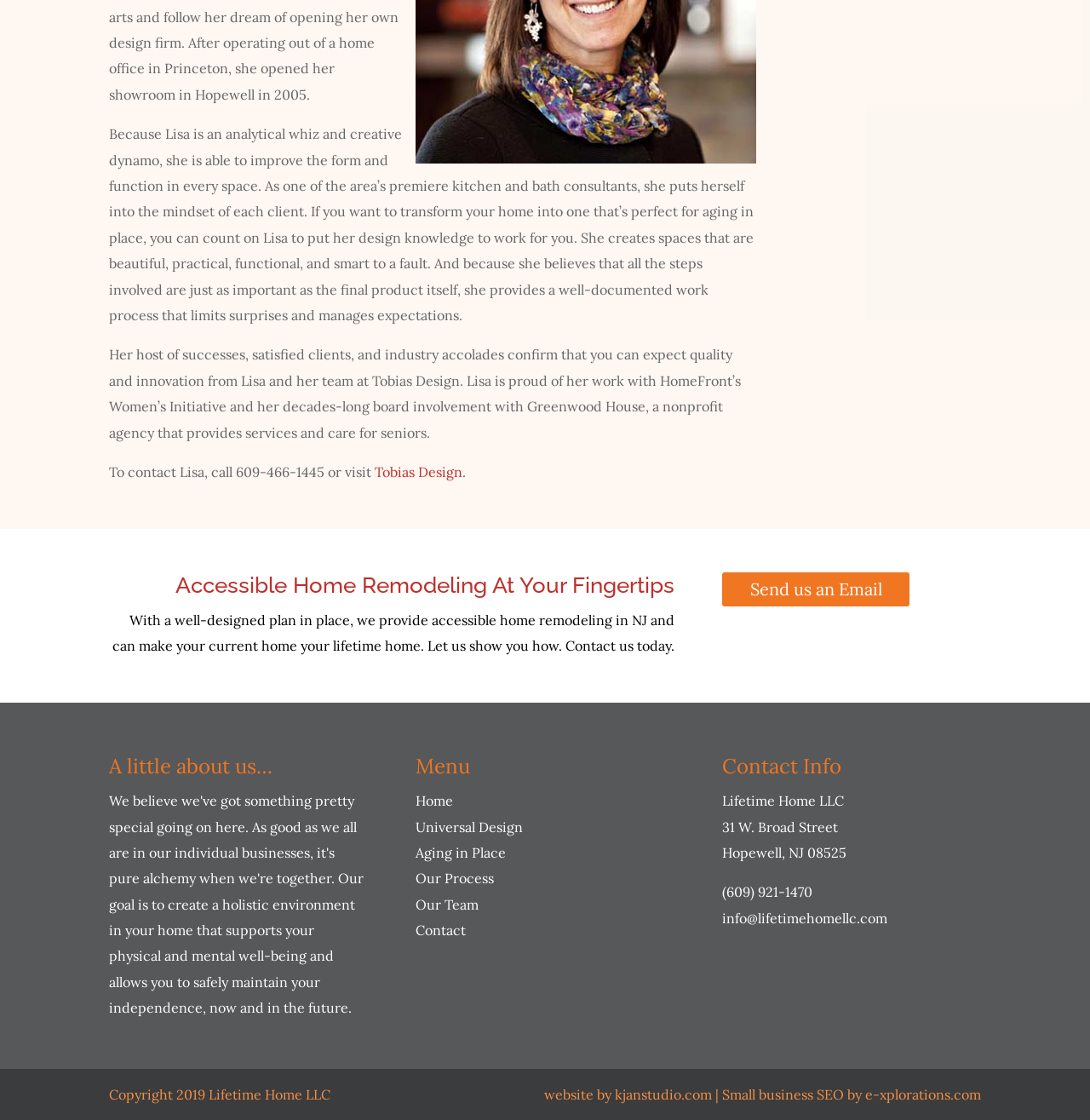Extract the bounding box of the UI element described as: "Tobias Design".

[0.344, 0.414, 0.424, 0.429]